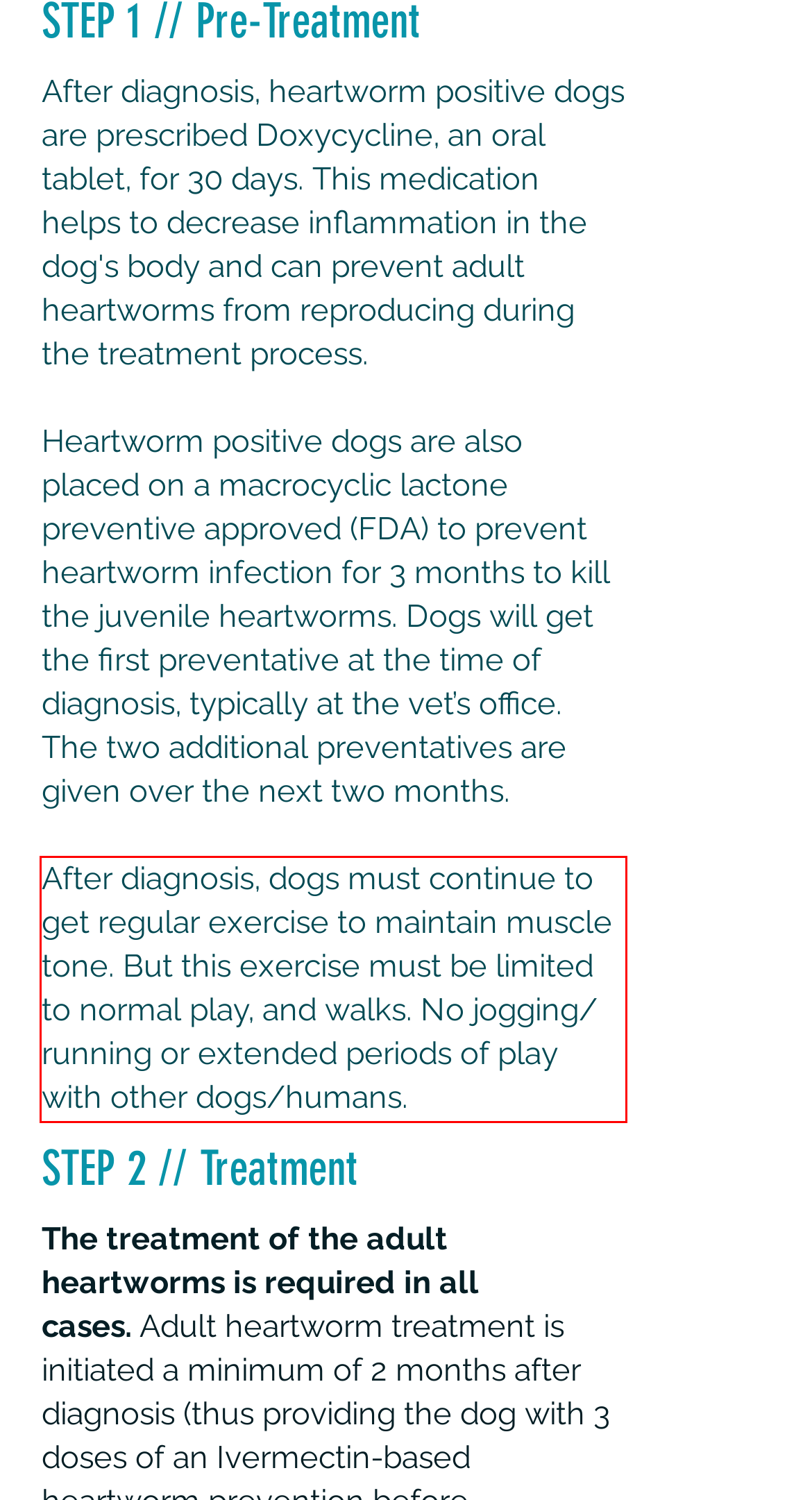You are presented with a webpage screenshot featuring a red bounding box. Perform OCR on the text inside the red bounding box and extract the content.

After diagnosis, dogs must continue to get regular exercise to maintain muscle tone. But this exercise must be limited to normal play, and walks. No jogging/ running or extended periods of play with other dogs/humans.